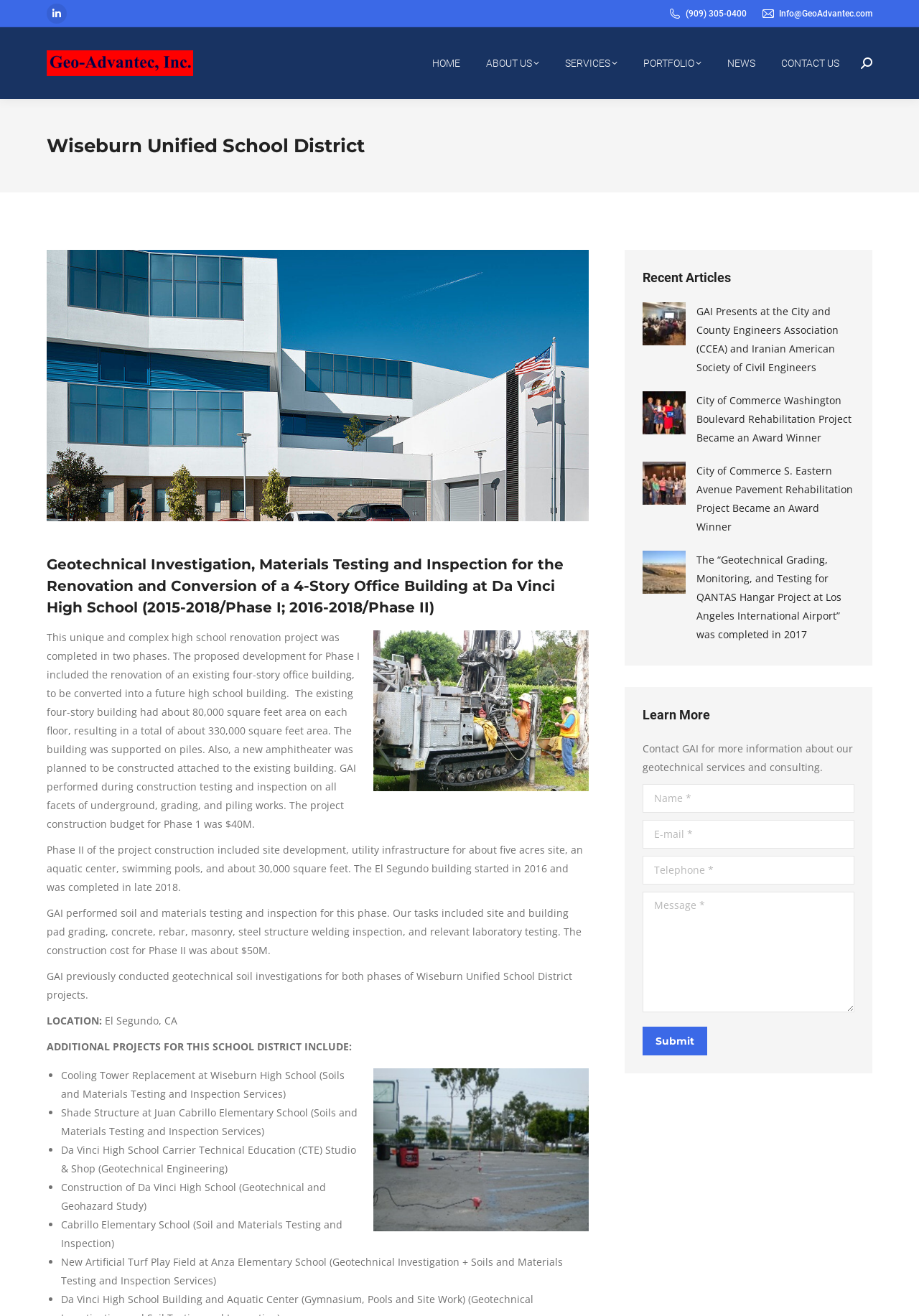How many articles are listed under 'Recent Articles'?
Please provide a comprehensive answer based on the details in the screenshot.

The webpage lists four articles under the 'Recent Articles' section, each with a post image and a title.